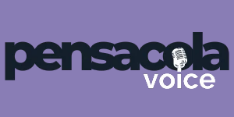What is the font style of the word 'voice'?
Use the information from the screenshot to give a comprehensive response to the question.

The caption specifically mentions that the word 'voice' is in a lighter font style, which is in contrast to the bold black lettering of the word 'pensacola'.